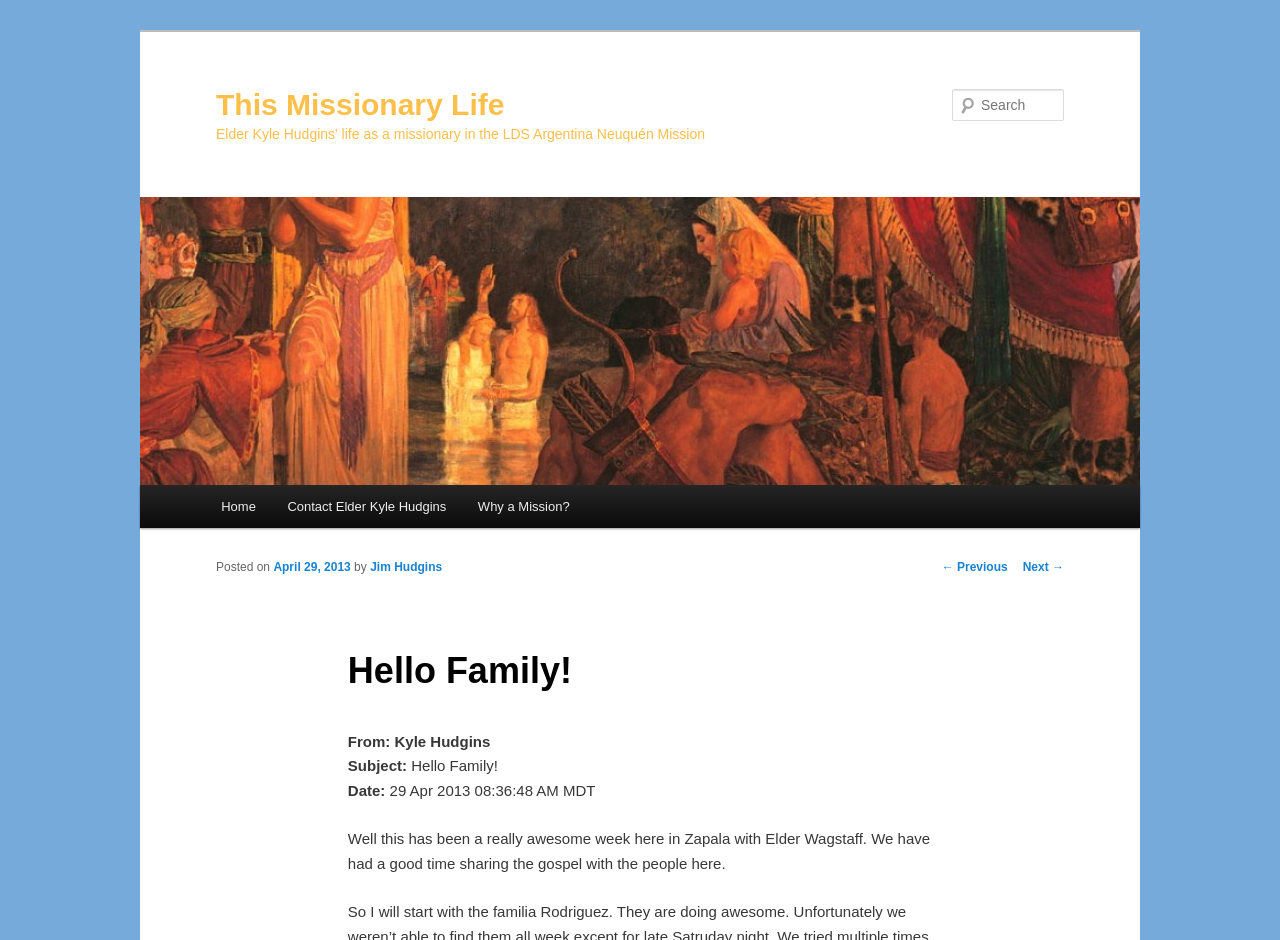Please identify the bounding box coordinates for the region that you need to click to follow this instruction: "Go to the home page".

[0.16, 0.516, 0.212, 0.562]